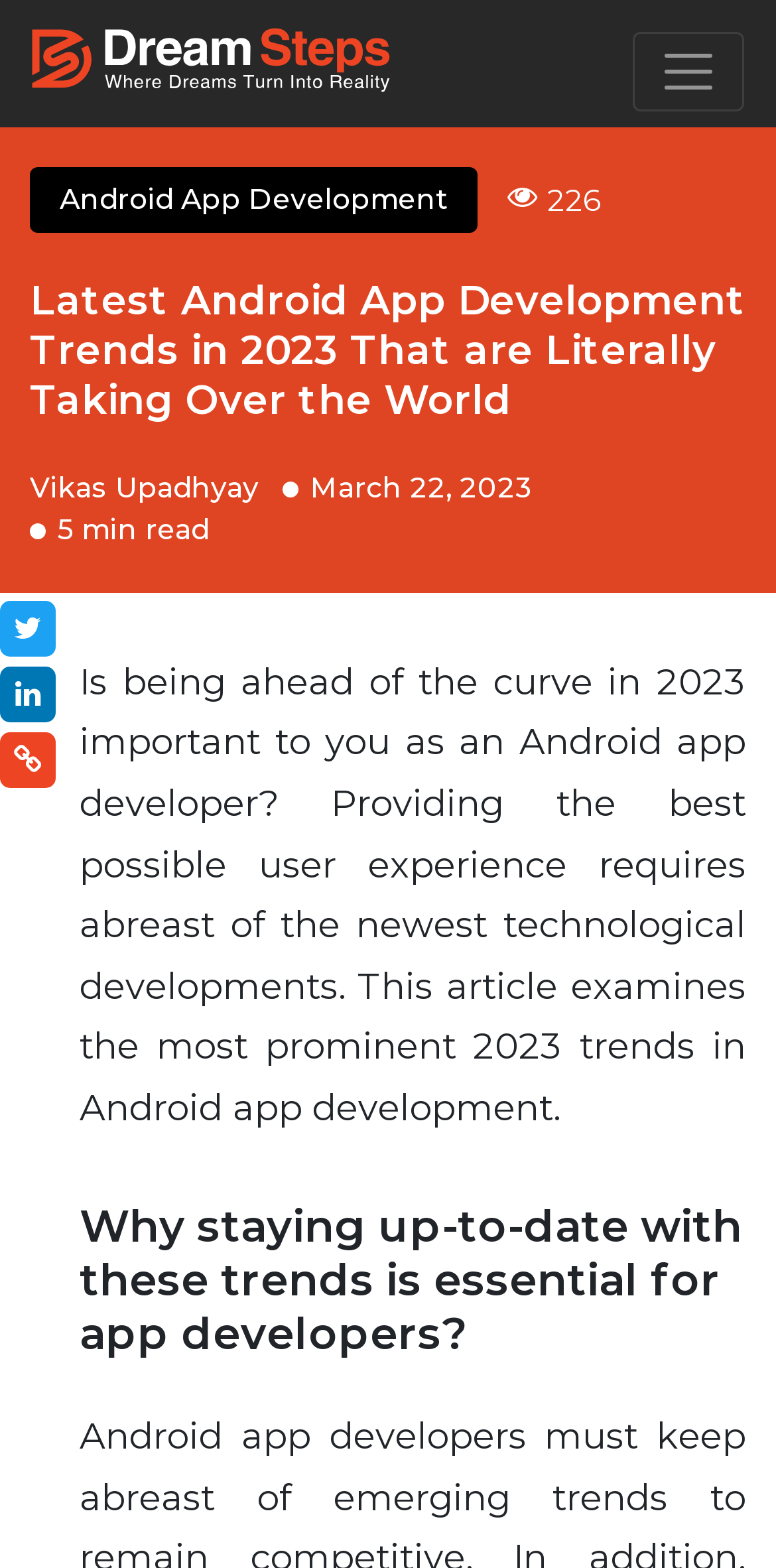Provide a one-word or one-phrase answer to the question:
How many minutes does it take to read the article?

5 min